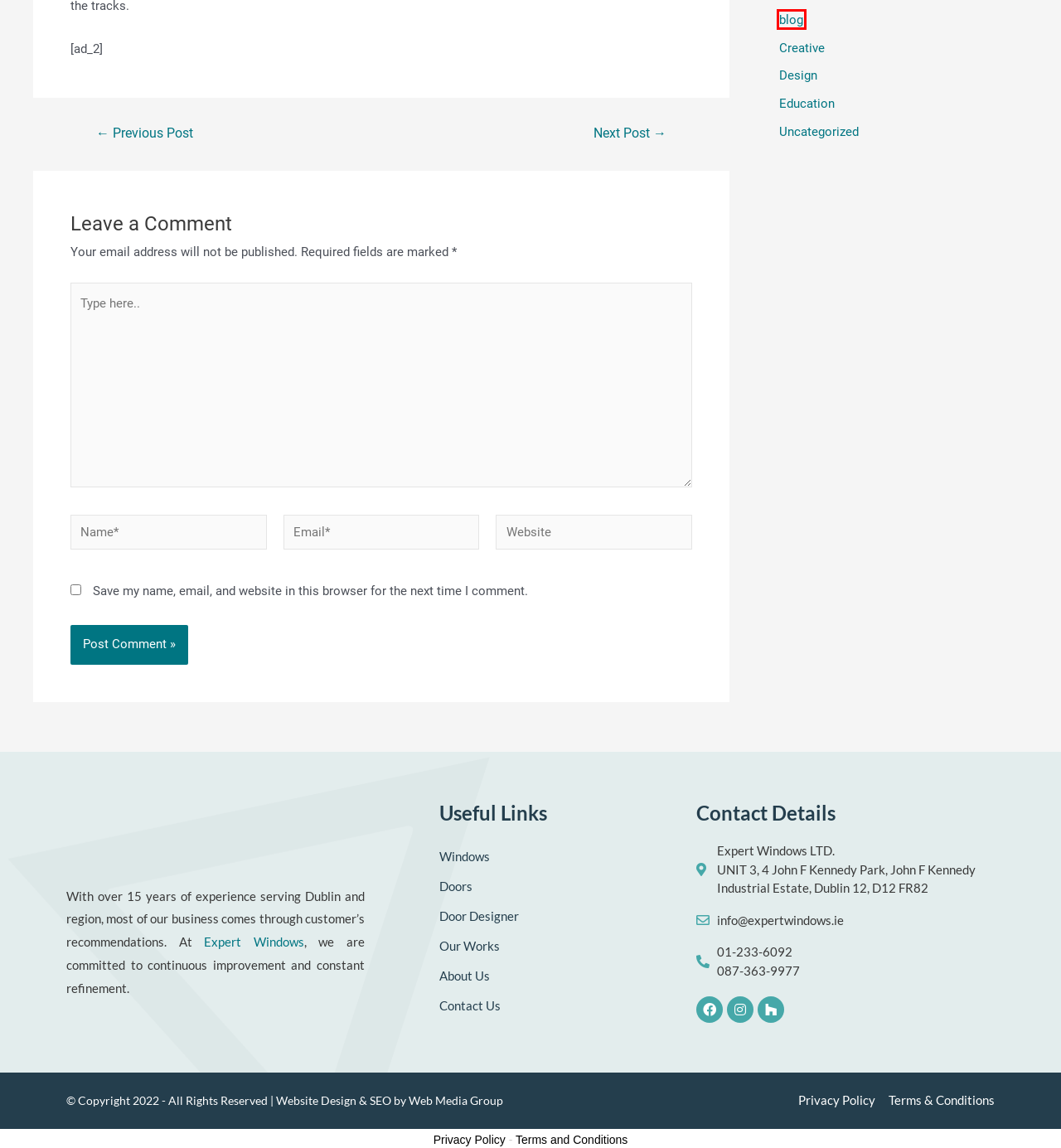Examine the screenshot of a webpage with a red bounding box around a UI element. Your task is to identify the webpage description that best corresponds to the new webpage after clicking the specified element. The given options are:
A. Uncategorized - Expert Windows Ltd.
B. Terms and Conditions - Expert Windows Ltd.
C. Professionals and Negatives of Popular Window Designs - Expert Windows Ltd.
D. Door Designer Dublin - Expert windows Ltd.
E. Del SEO Dublin - Experienced SEO Agency Dublin, Ireland
F. Privacy Policy - Expert Windows Ltd.
G. A Comprehensive Guideline to Window Shutters - Expert Windows Ltd.
H. blog - Expert Windows Ltd.

H